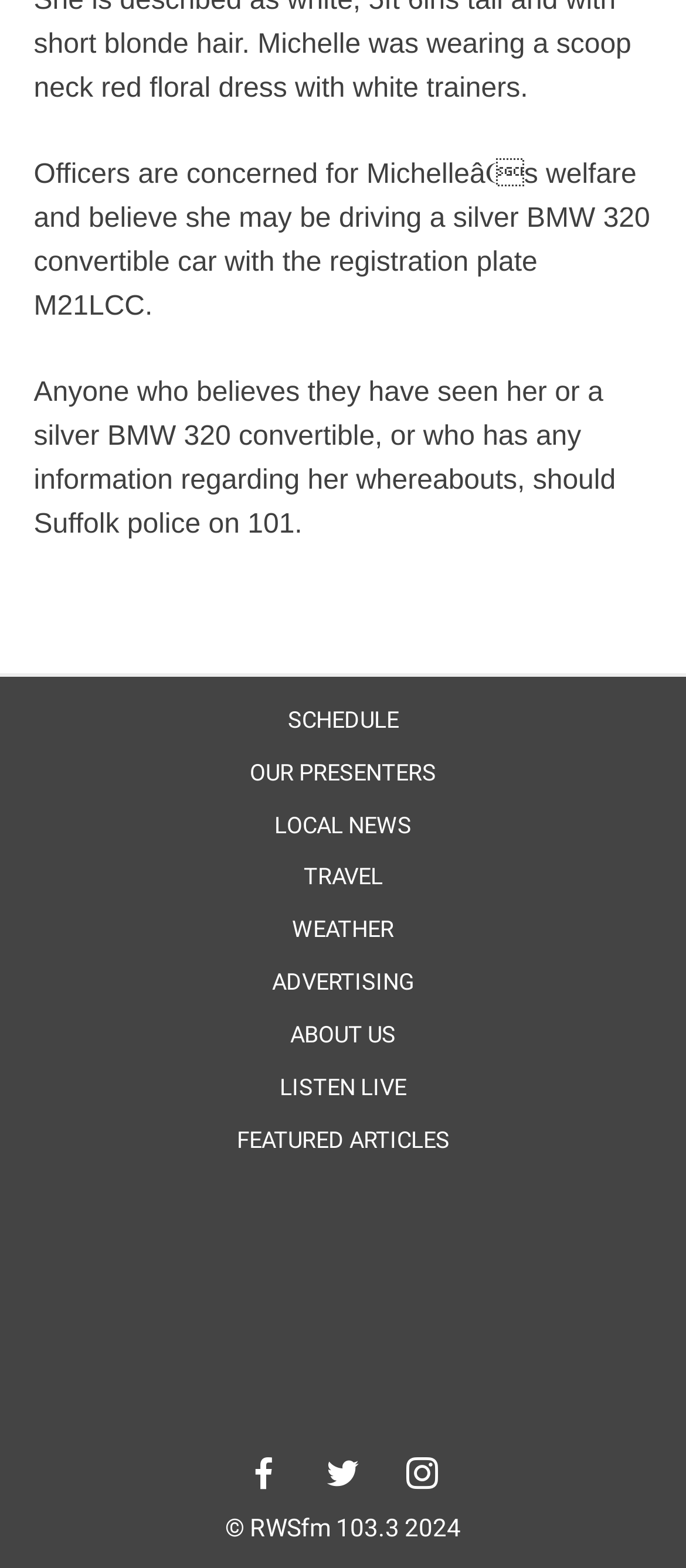What is the copyright information of the webpage?
Based on the visual information, provide a detailed and comprehensive answer.

The StaticText element at the bottom of the webpage displays the copyright information, which is 'RWSfm 103.3 2024'.